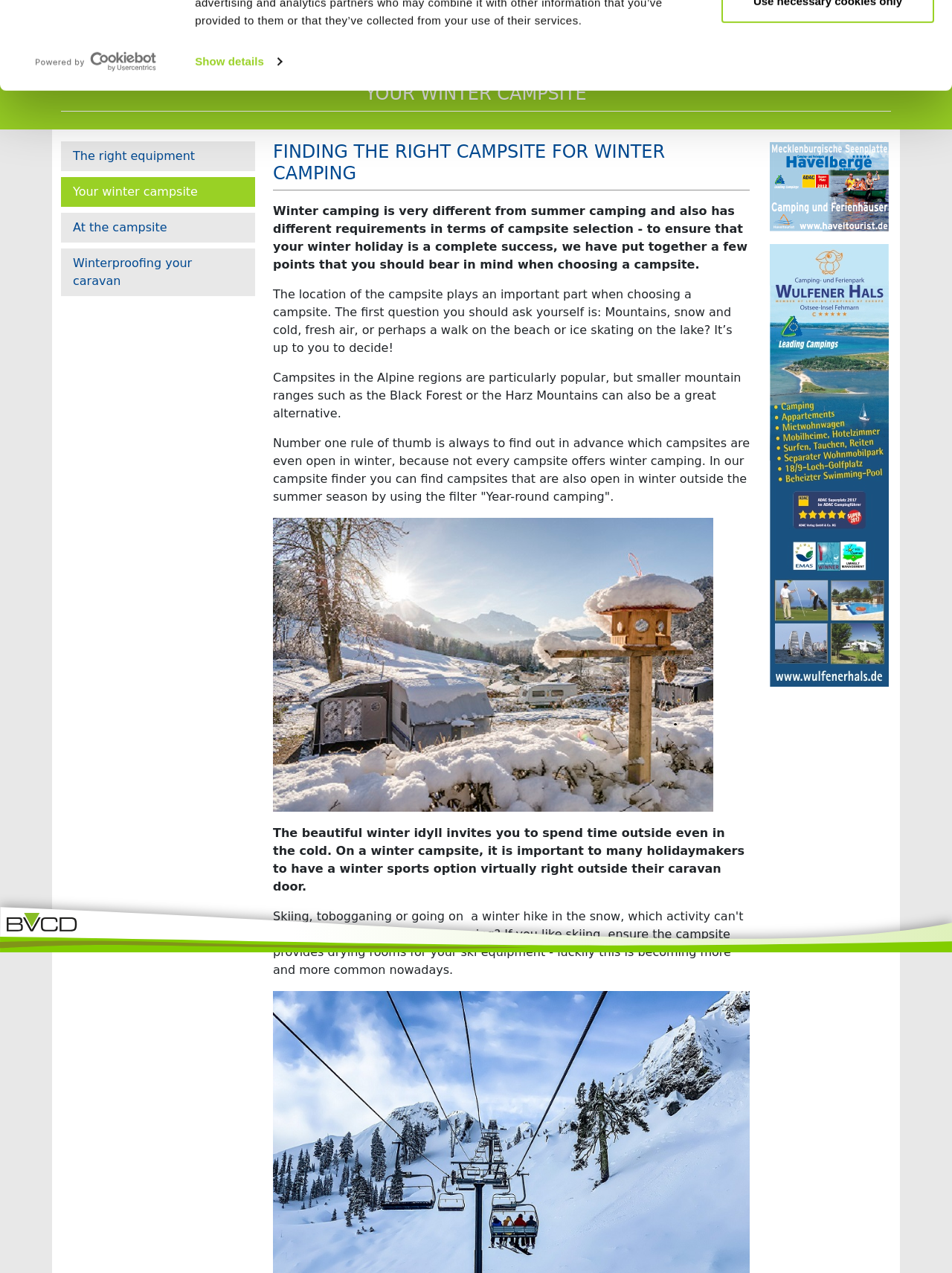What is important for many holidaymakers on a winter campsite? From the image, respond with a single word or brief phrase.

Winter sports option